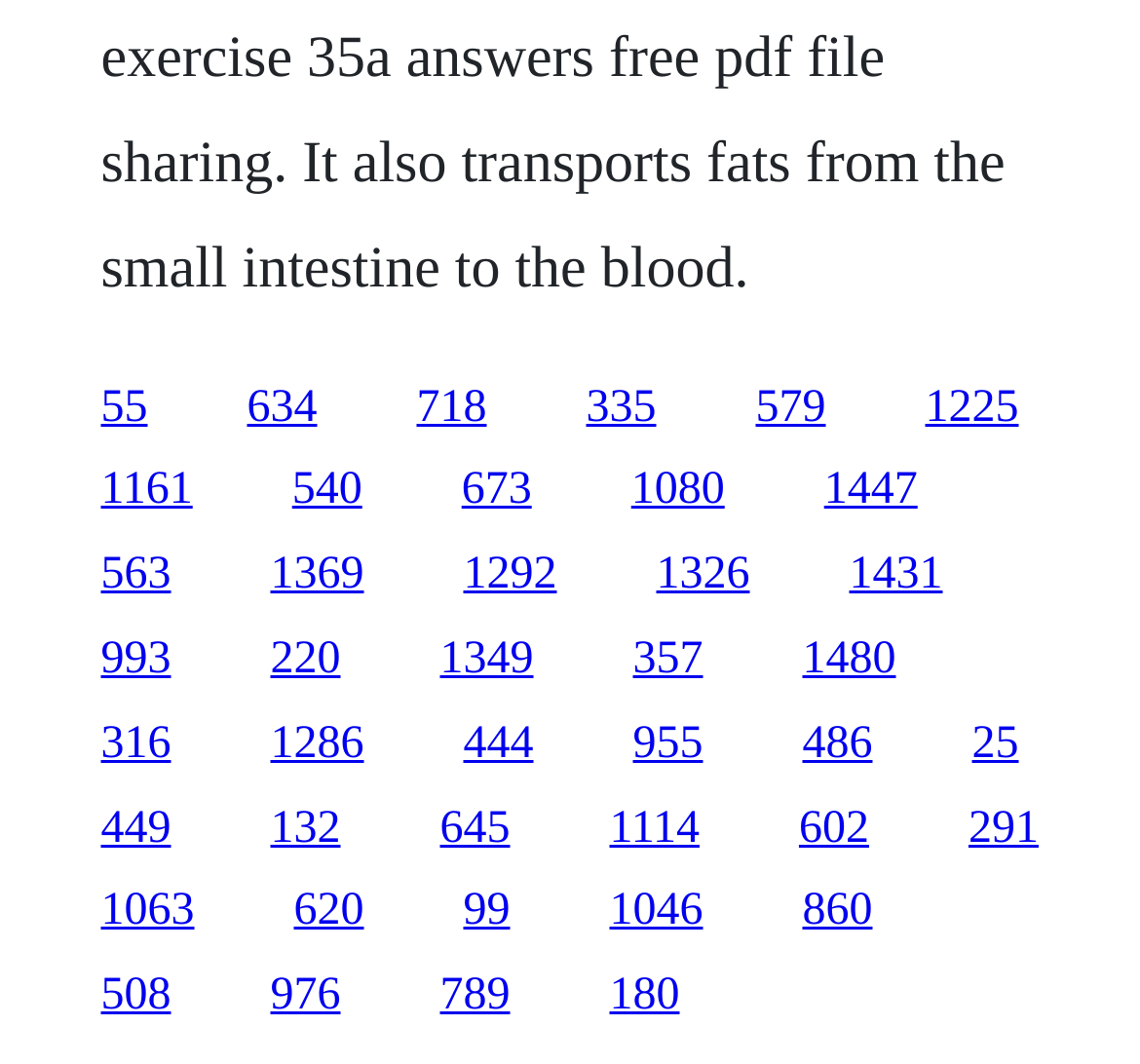Identify the bounding box coordinates of the element to click to follow this instruction: 'click the first link'. Ensure the coordinates are four float values between 0 and 1, provided as [left, top, right, bottom].

[0.088, 0.359, 0.129, 0.405]